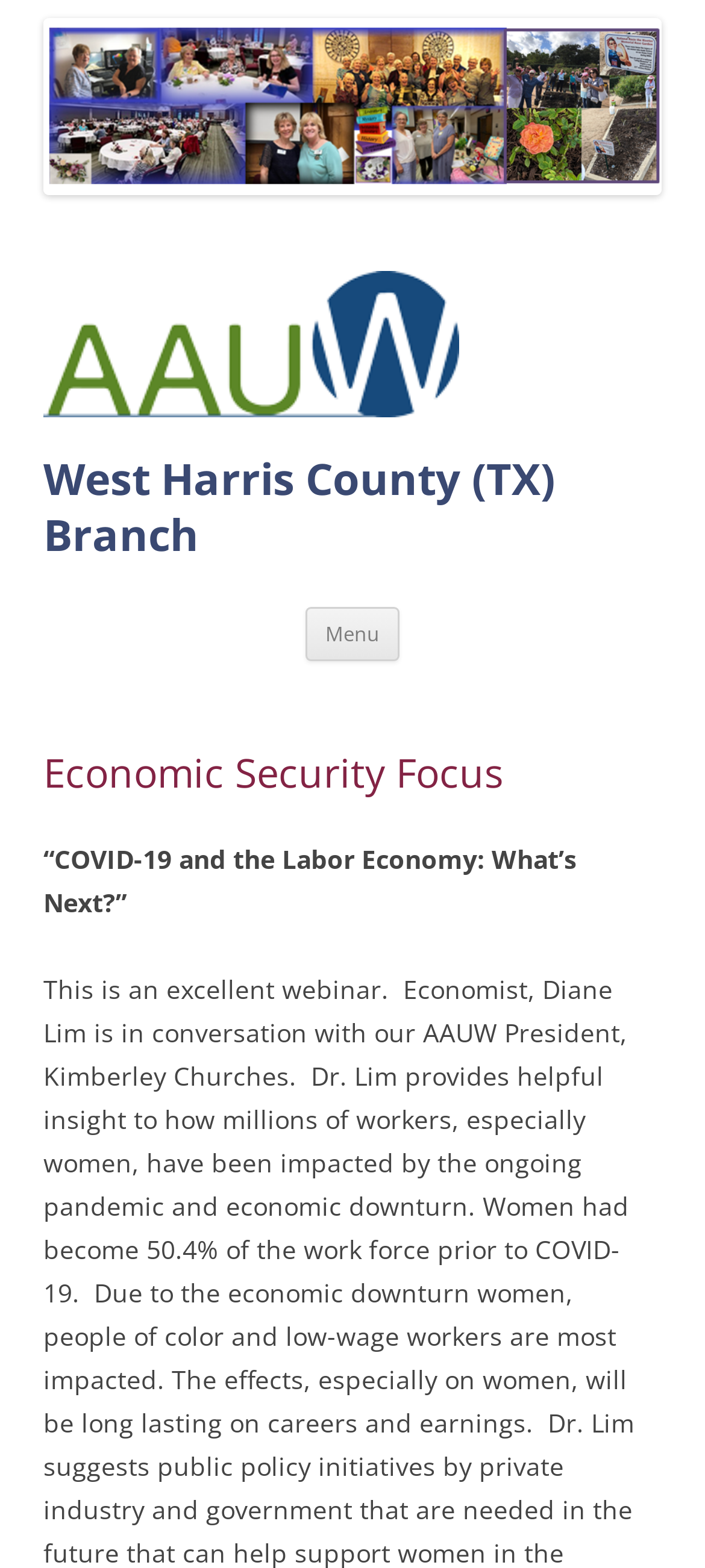Respond to the question below with a single word or phrase:
How many headings are there on the webpage?

3